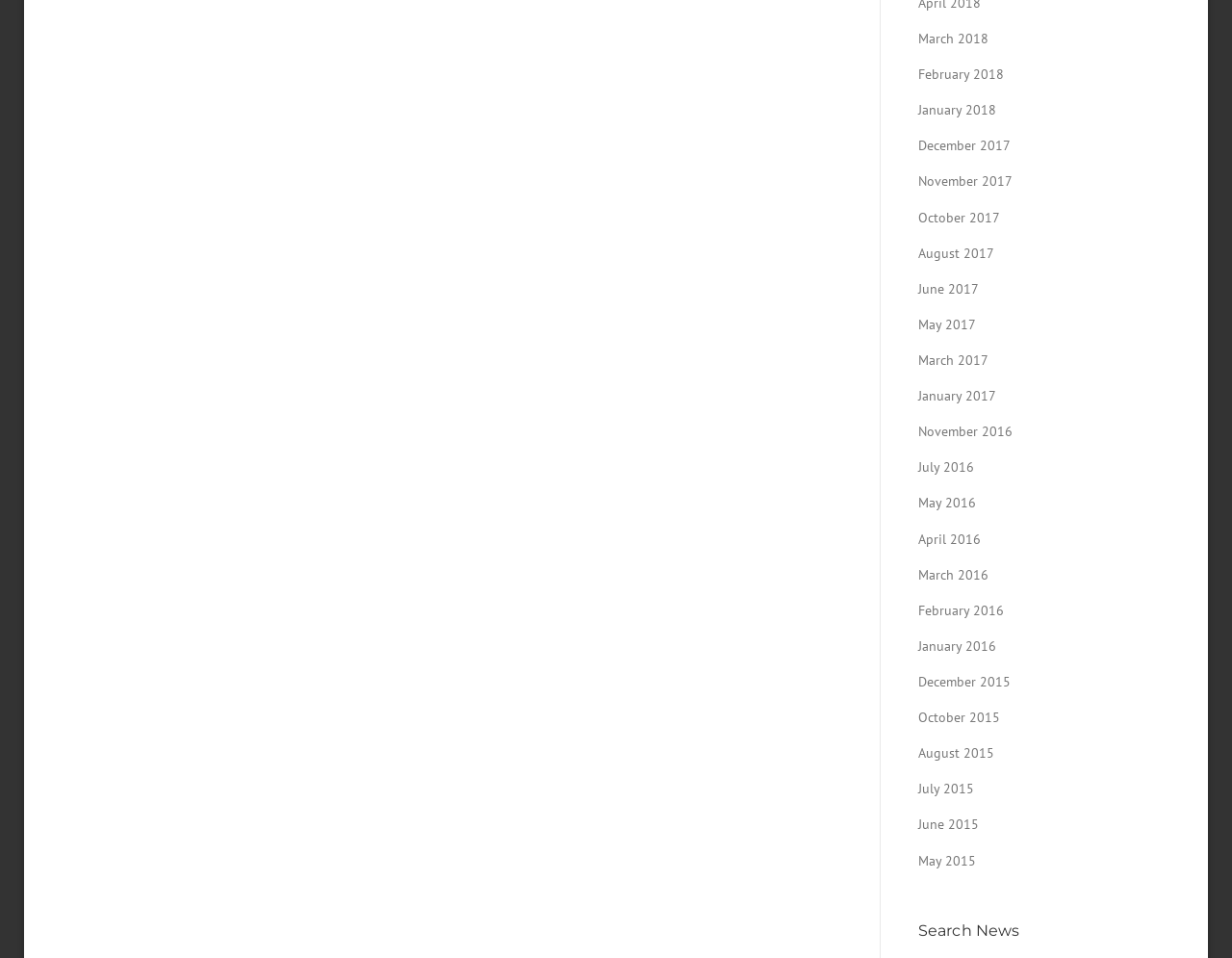How many links are there on the webpage?
Look at the image and respond with a single word or a short phrase.

26